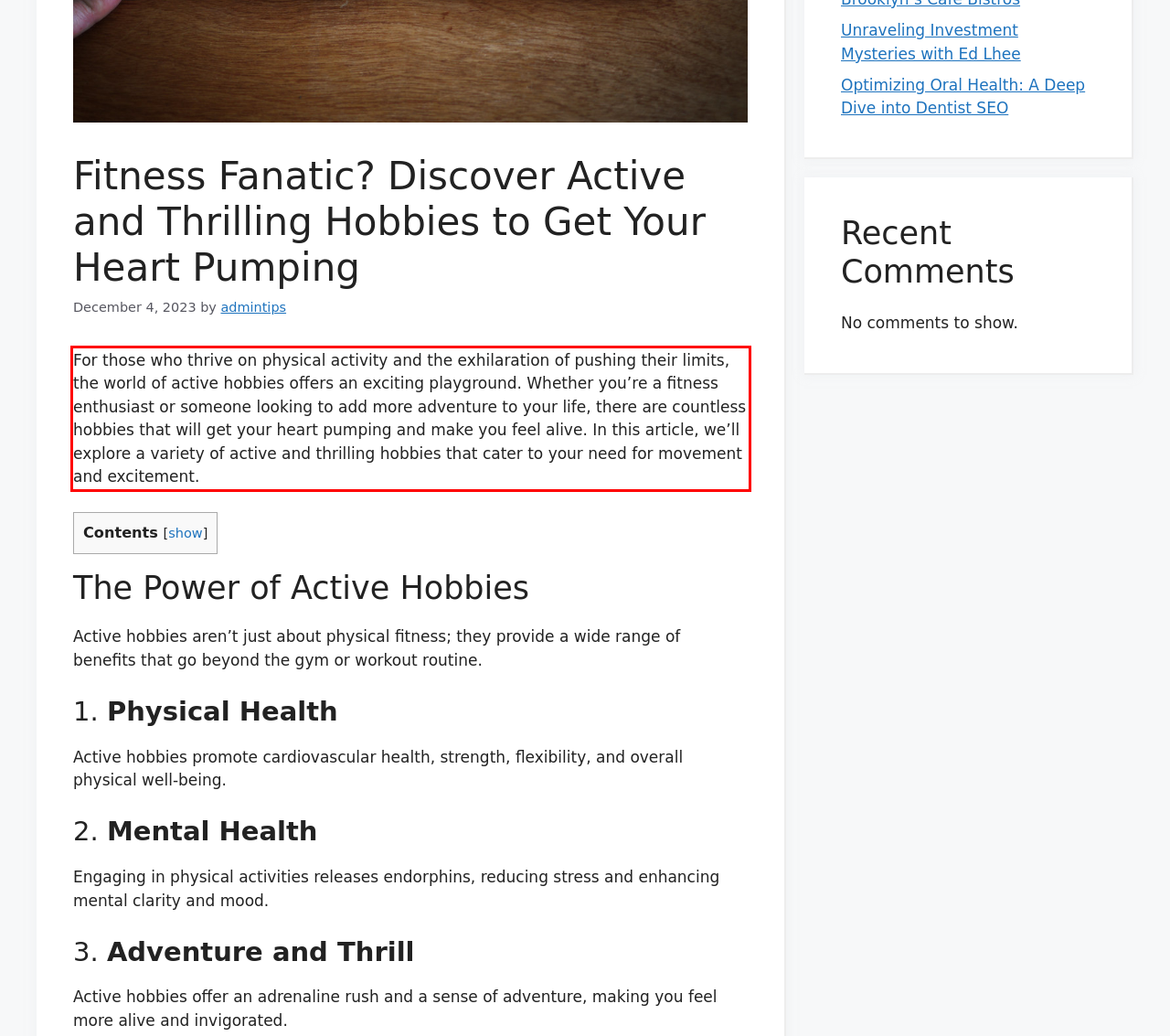Analyze the screenshot of a webpage where a red rectangle is bounding a UI element. Extract and generate the text content within this red bounding box.

For those who thrive on physical activity and the exhilaration of pushing their limits, the world of active hobbies offers an exciting playground. Whether you’re a fitness enthusiast or someone looking to add more adventure to your life, there are countless hobbies that will get your heart pumping and make you feel alive. In this article, we’ll explore a variety of active and thrilling hobbies that cater to your need for movement and excitement.